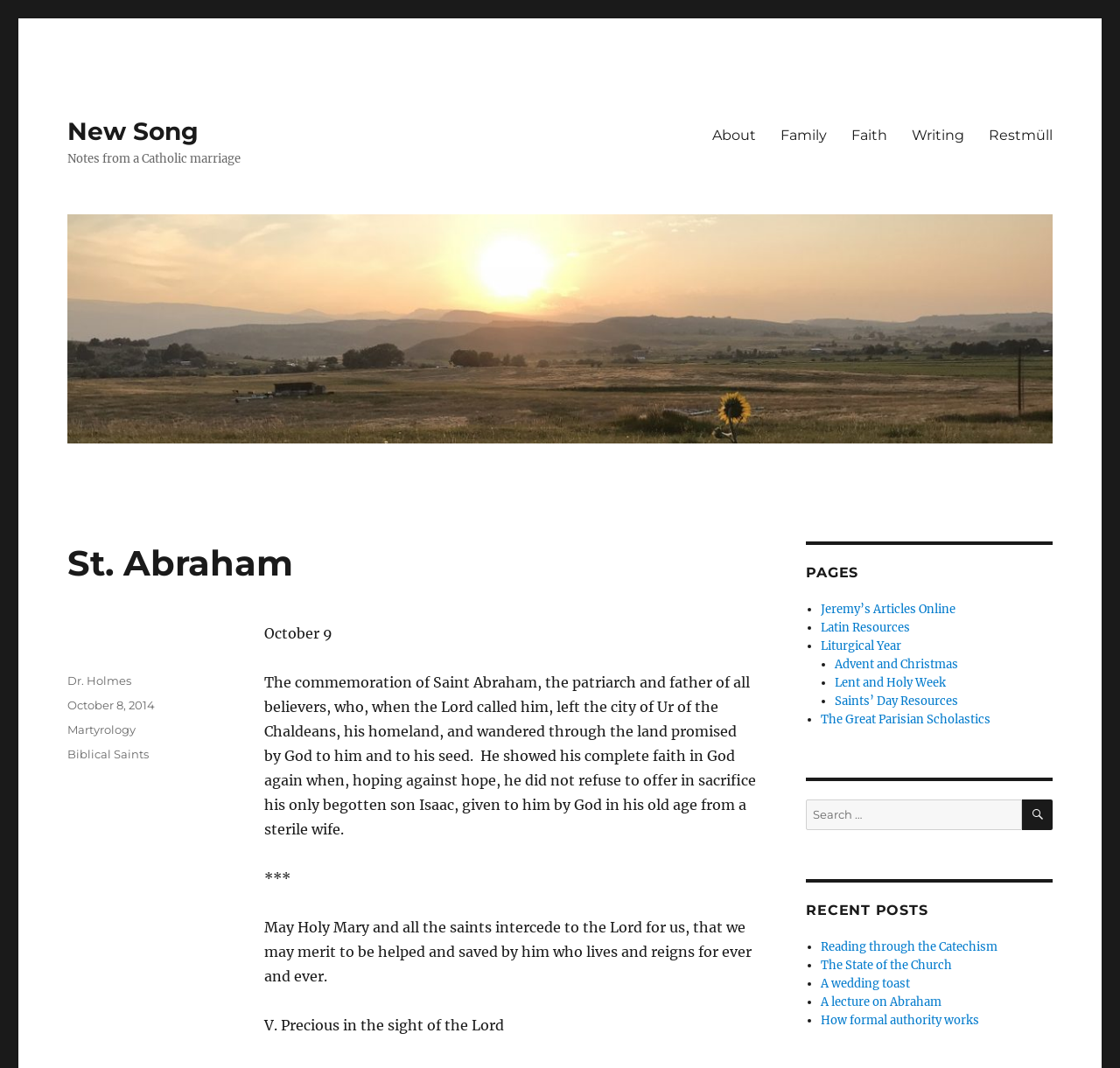Please identify the coordinates of the bounding box for the clickable region that will accomplish this instruction: "Search for something".

[0.72, 0.748, 0.912, 0.777]